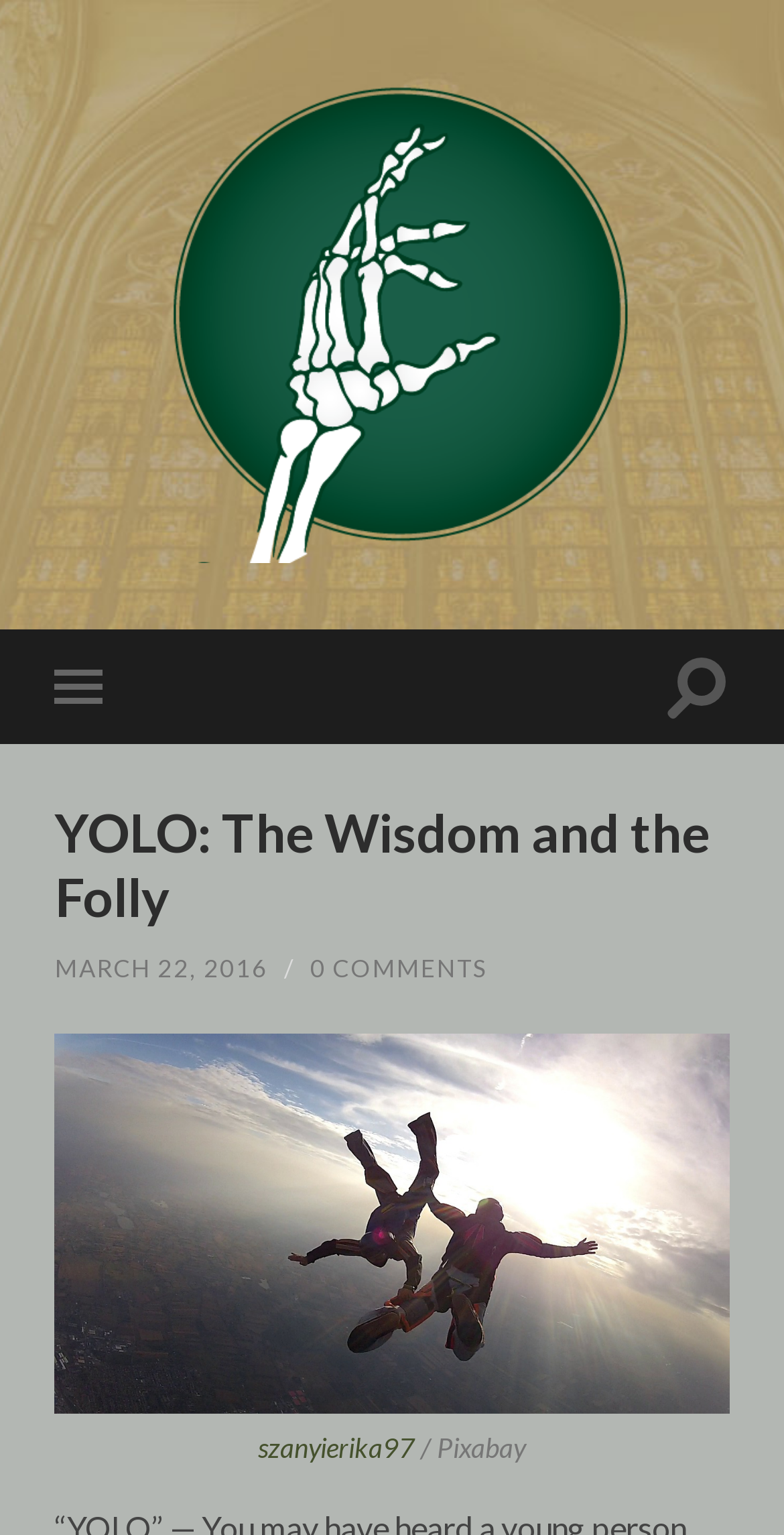Explain the webpage's layout and main content in detail.

The webpage is titled "YOLO: The Wisdom and the Folly". At the top, there is a prominent link and an image that occupy most of the width, spanning from the left to the right side of the page. Below this, there are two buttons, one for toggling the mobile menu and another for toggling the search field, positioned on the left and right sides, respectively.

The main content area begins with a heading that repeats the title "YOLO: The Wisdom and the Folly". Below this, there is a link indicating the date "MARCH 22, 2016", followed by a forward slash and another link showing "0 COMMENTS". 

Further down, there is a large image that takes up most of the width, accompanied by a caption. Above the image, there is a link with no text. To the right of the image, there is a link with the text "szanyierika97" and a static text "/ Pixabay" next to it.